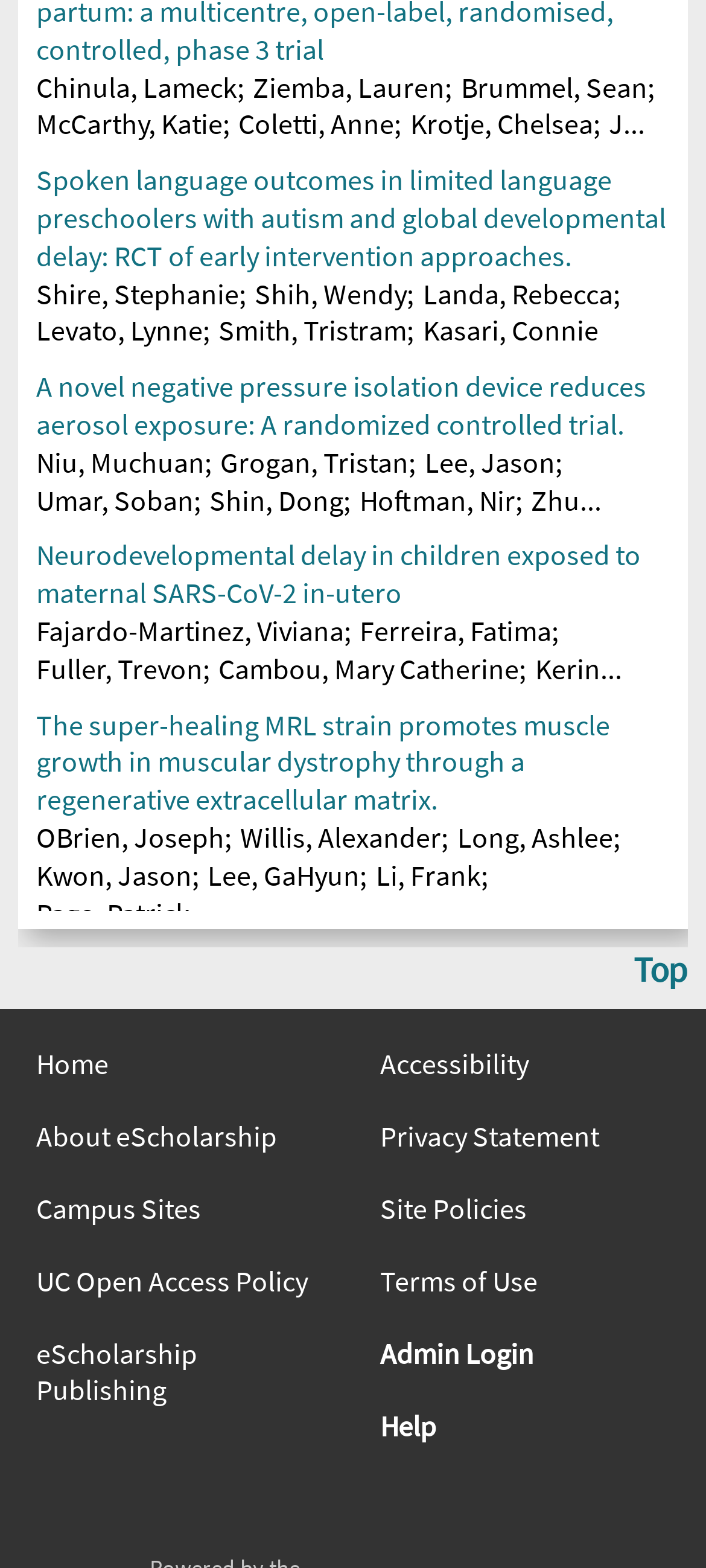Predict the bounding box of the UI element based on the description: "UC Open Access Policy". The coordinates should be four float numbers between 0 and 1, formatted as [left, top, right, bottom].

[0.051, 0.906, 0.462, 0.929]